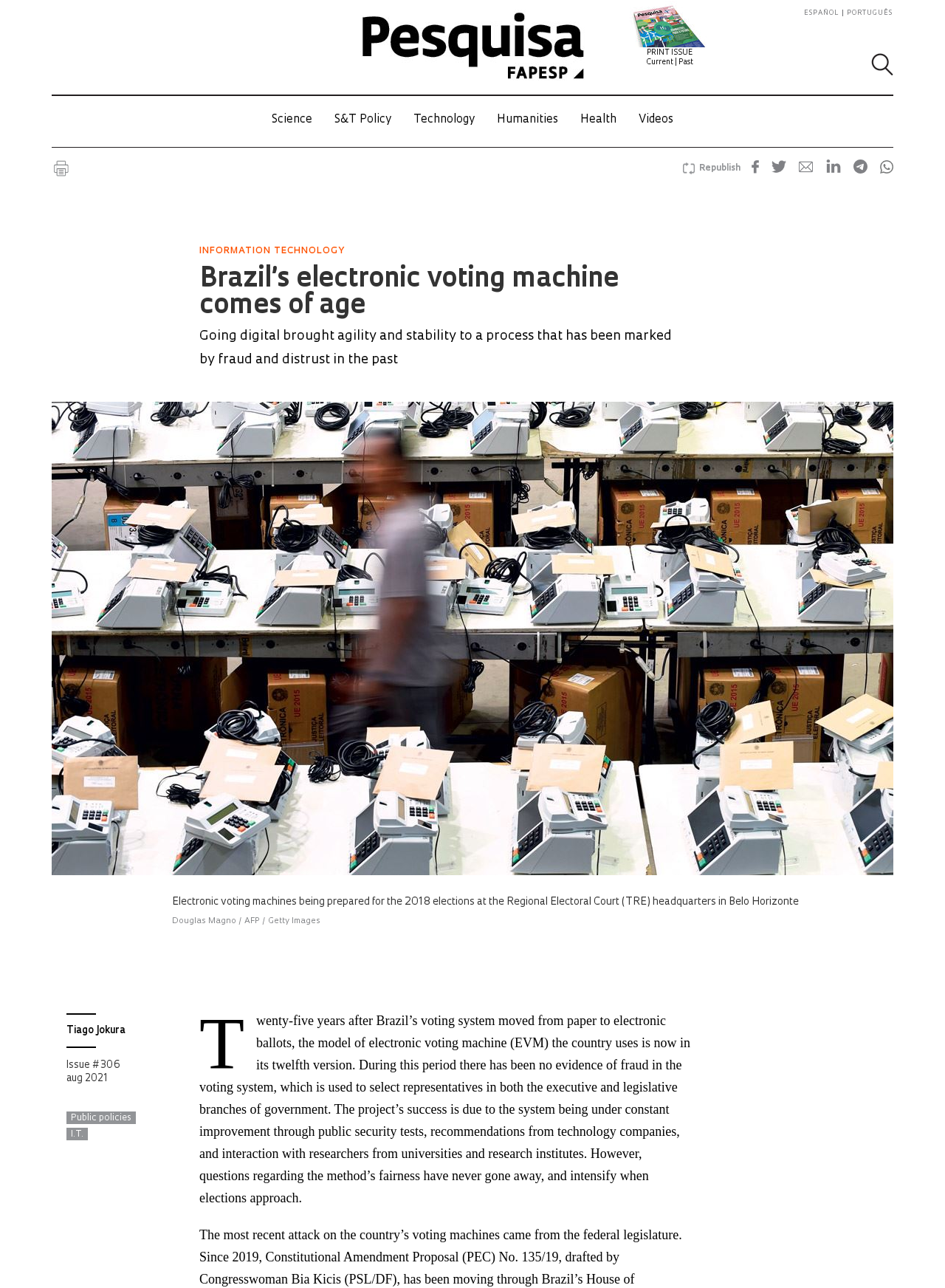Given the content of the image, can you provide a detailed answer to the question?
What is the language of the webpage?

I inferred this from the presence of Portuguese language options 'ESPAÑOL' and 'PORTUGUÊS' in the top-right corner of the webpage, indicating that the webpage is primarily in Portuguese.